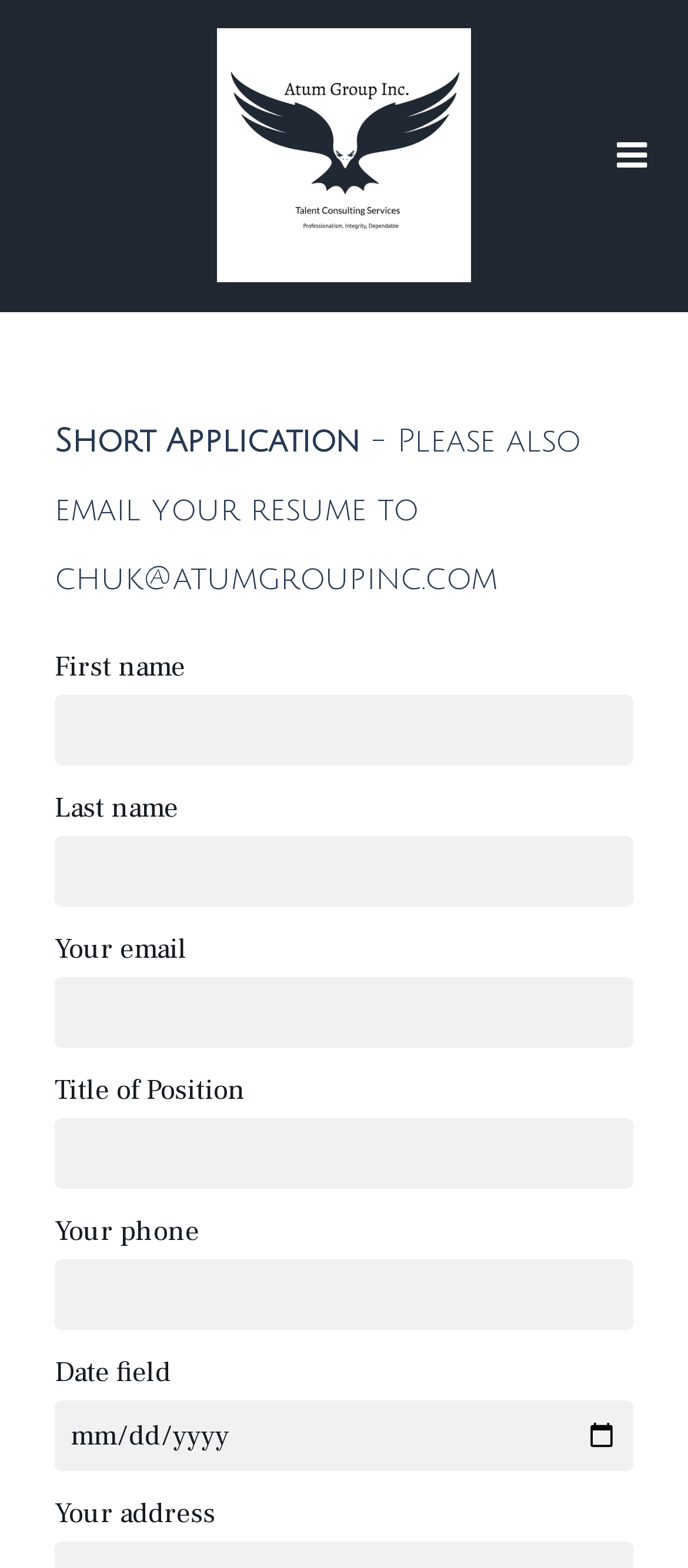Use a single word or phrase to answer the question: 
How many spin buttons are there in the date field?

3